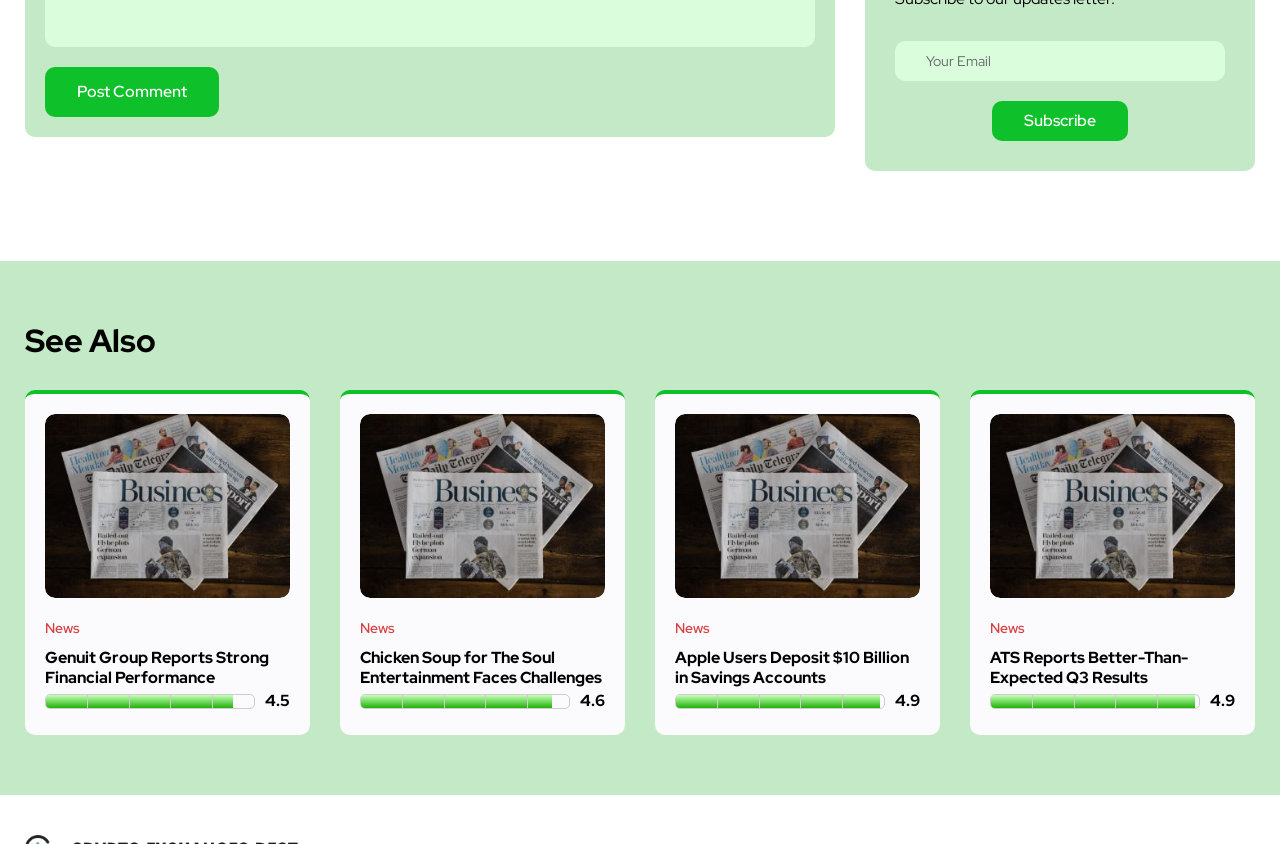Pinpoint the bounding box coordinates of the area that should be clicked to complete the following instruction: "Subscribe to the newsletter". The coordinates must be given as four float numbers between 0 and 1, i.e., [left, top, right, bottom].

[0.775, 0.12, 0.881, 0.167]